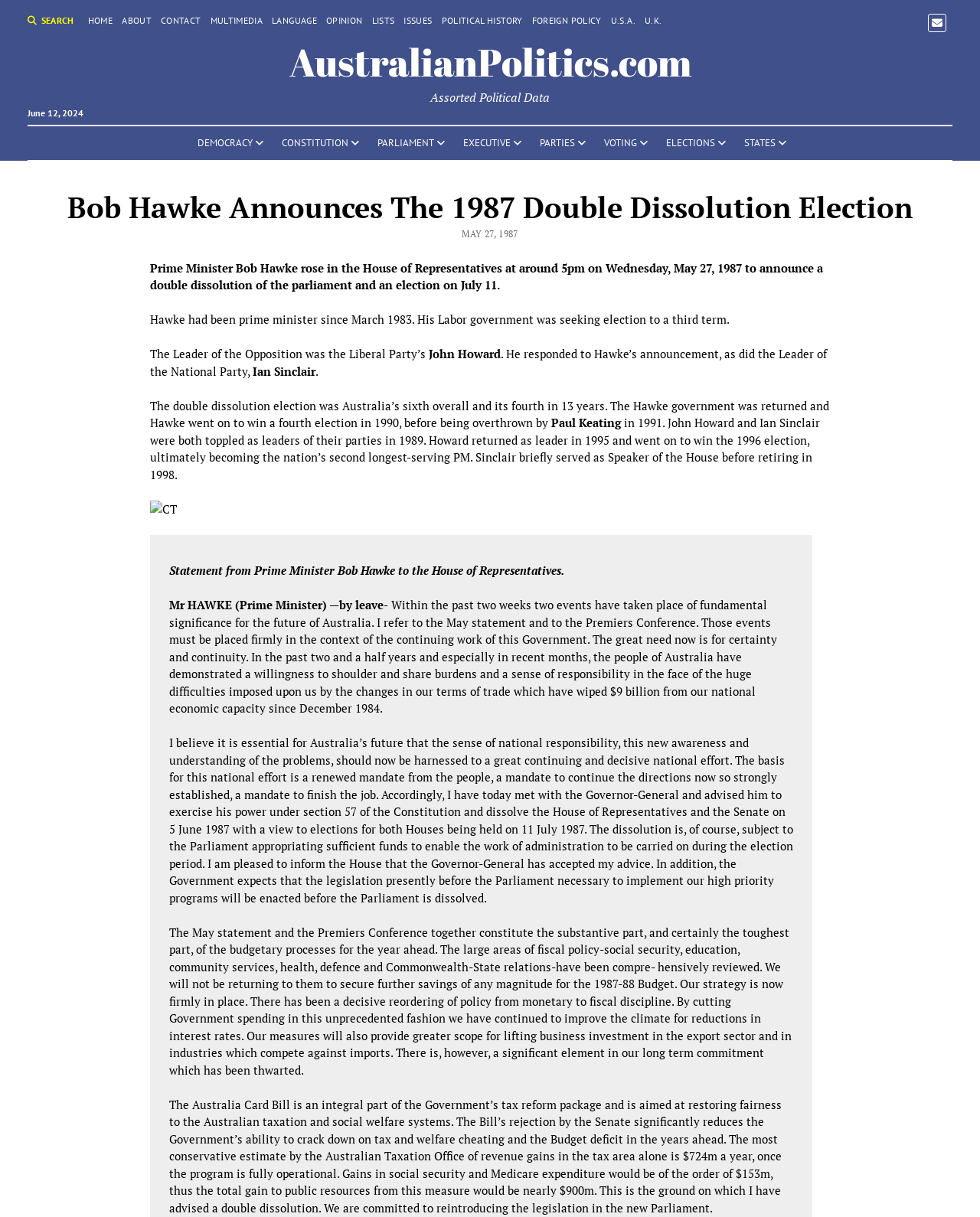What is the principal heading displayed on the webpage?

Bob Hawke Announces The 1987 Double Dissolution Election